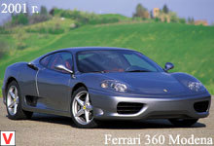What is the background of the image?
Please answer the question with a detailed and comprehensive explanation.

The answer can be obtained by analyzing the caption, which describes the image as featuring the Ferrari 360 Modena 'against a backdrop of lush green hills', highlighting its sleek design and sporty appeal.